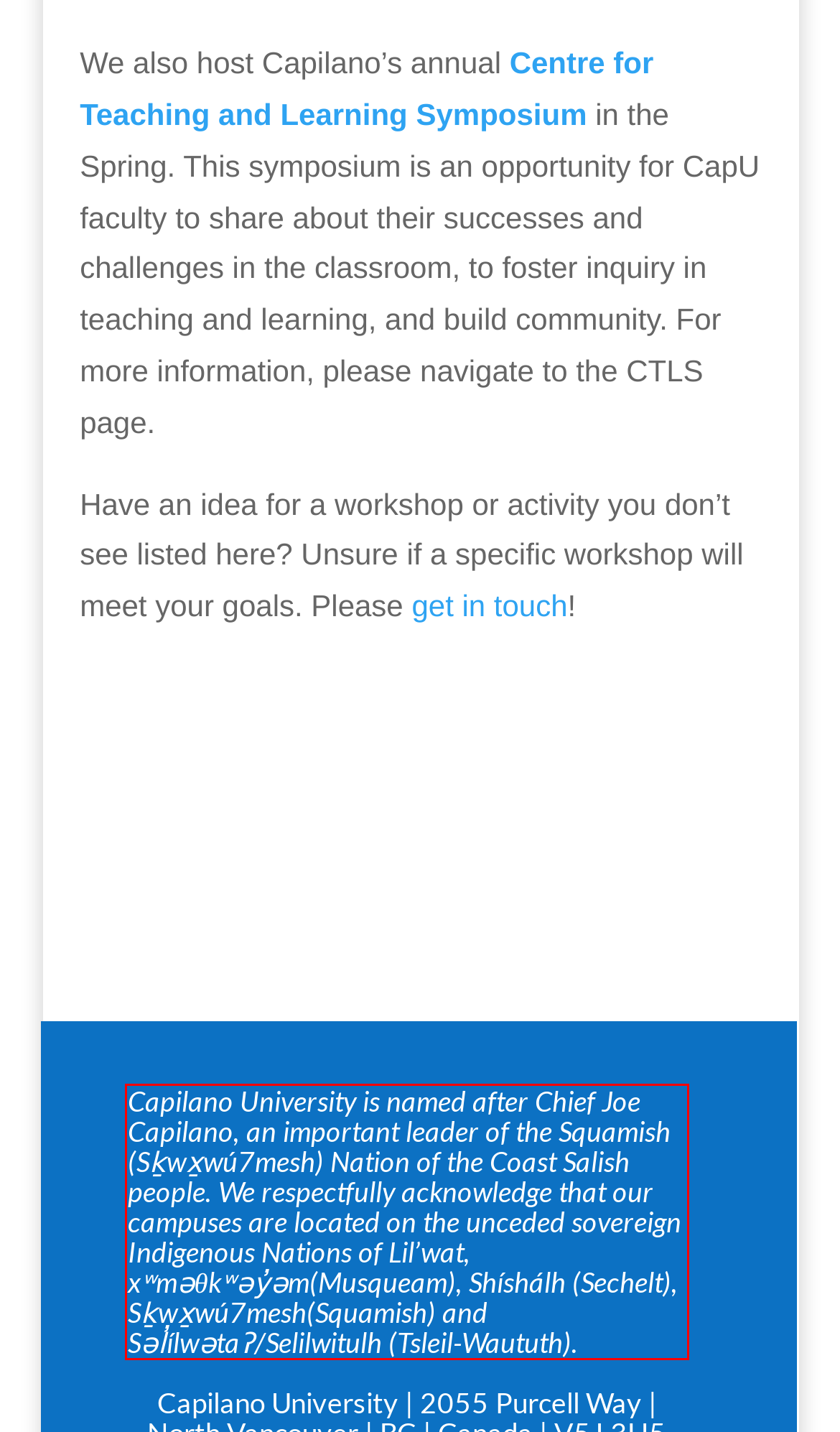Observe the screenshot of the webpage that includes a red rectangle bounding box. Conduct OCR on the content inside this red bounding box and generate the text.

Capilano University is named after Chief Joe Capilano, an important leader of the Squamish (Sḵwx̱wú7mesh) Nation of the Coast Salish people. We respectfully acknowledge that our campuses are located on the unceded sovereign Indigenous Nations of Lil’wat, xʷməθkʷəy̓əm(Musqueam), Shíshálh (Sechelt), Sḵwx̱wú7mesh(Squamish) and Səl̓ílwətaʔ/Selilwitulh (Tsleil-Waututh).